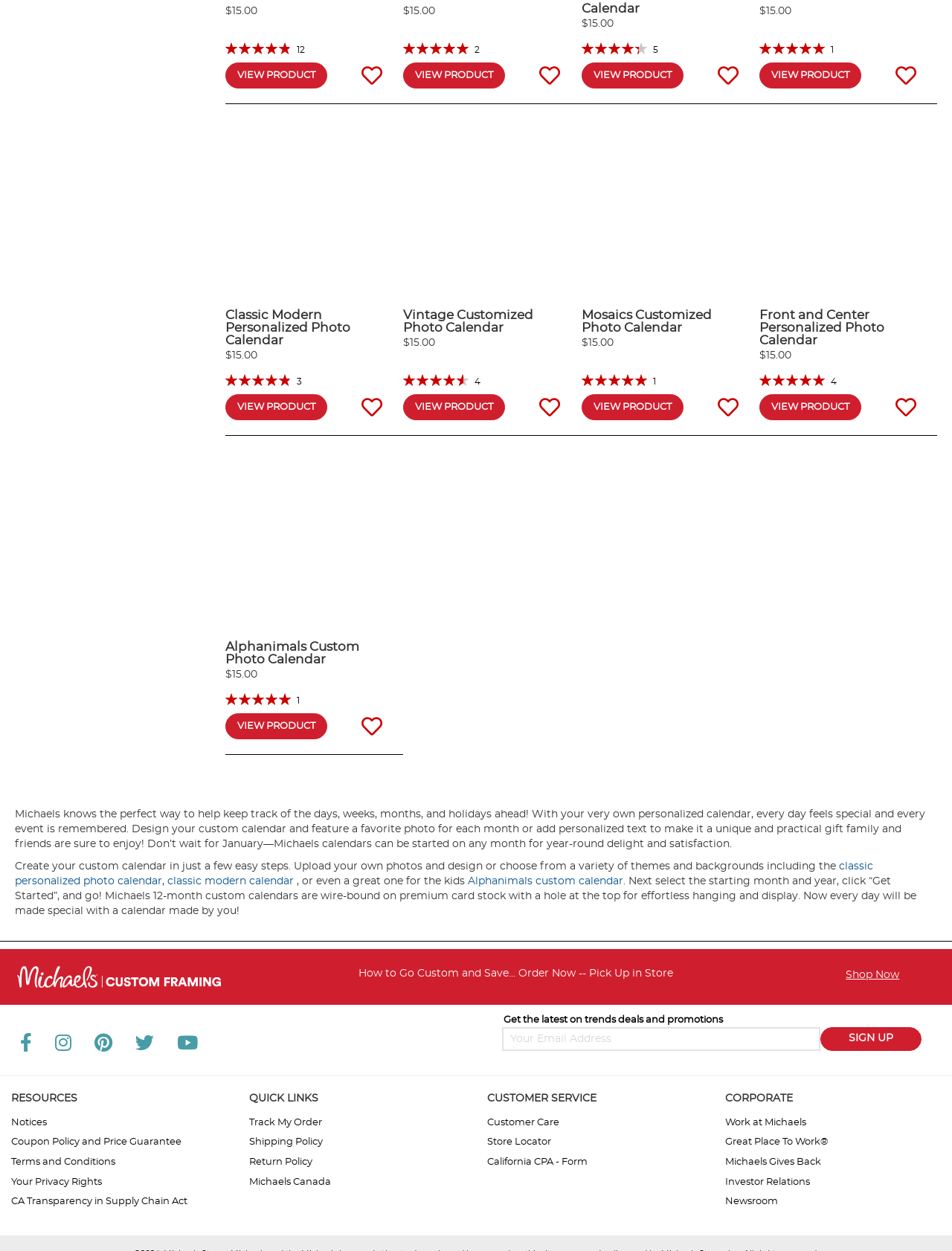Identify the bounding box for the UI element specified in this description: "Your Privacy Rights". The coordinates must be four float numbers between 0 and 1, formatted as [left, top, right, bottom].

[0.012, 0.941, 0.107, 0.949]